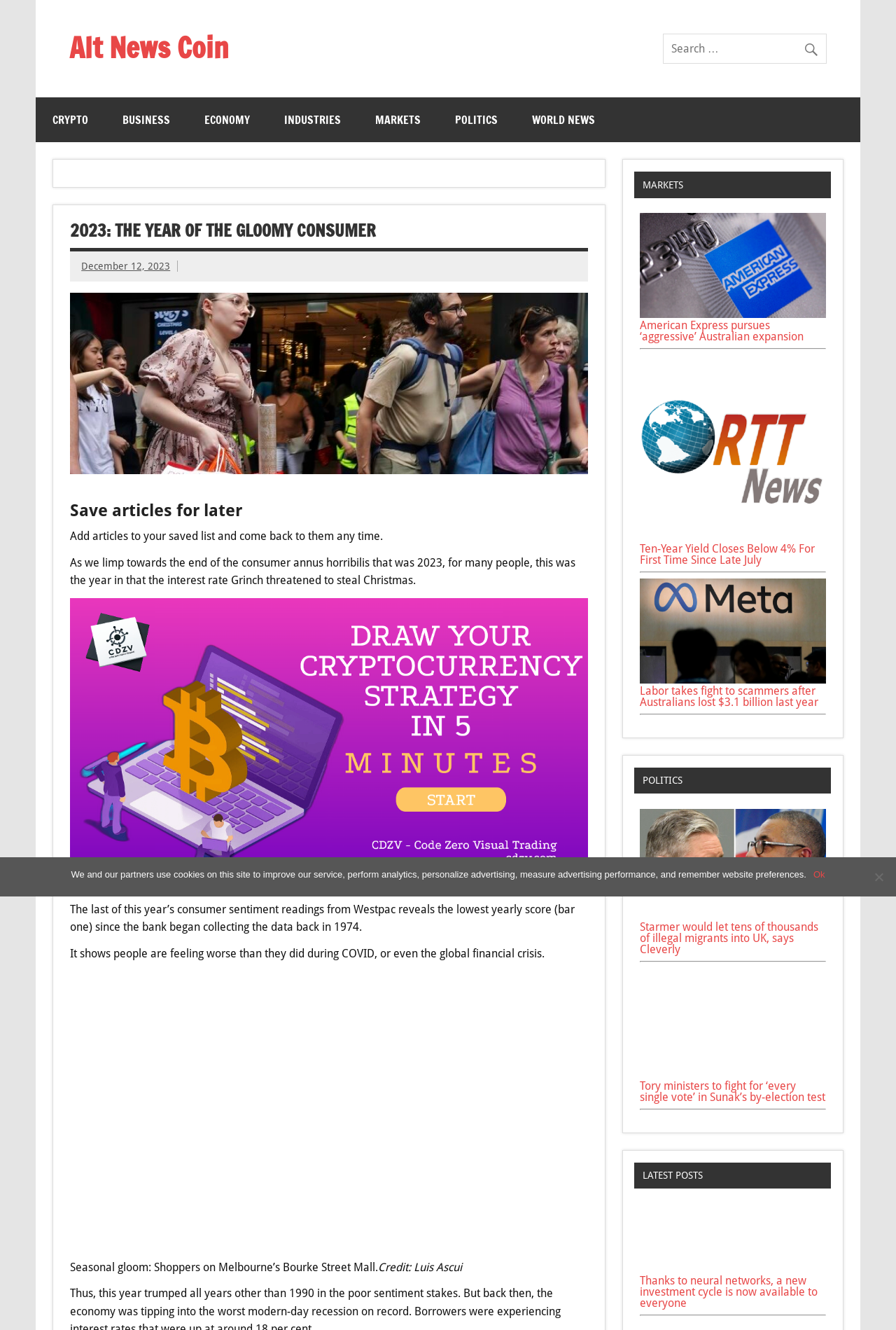Refer to the screenshot and answer the following question in detail:
What is the topic of the article with the image of a graph?

I found the image of a graph by looking at the image elements. The image is accompanied by the link 'Ten-Year Yield Closes Below 4% For First Time Since Late July', which indicates that the topic of the article is related to the ten-year yield closing below 4% for the first time since late July.